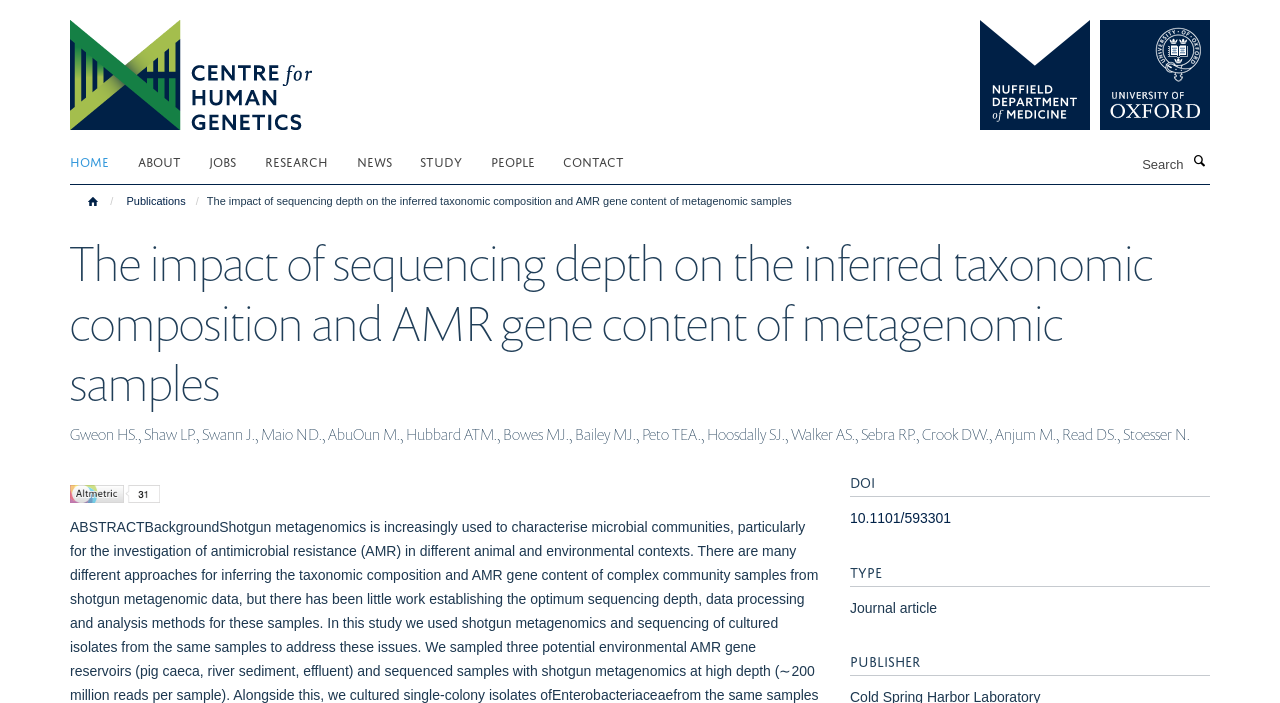Can you find the bounding box coordinates for the element to click on to achieve the instruction: "Read the article about shotgun metagenomics"?

[0.162, 0.277, 0.619, 0.294]